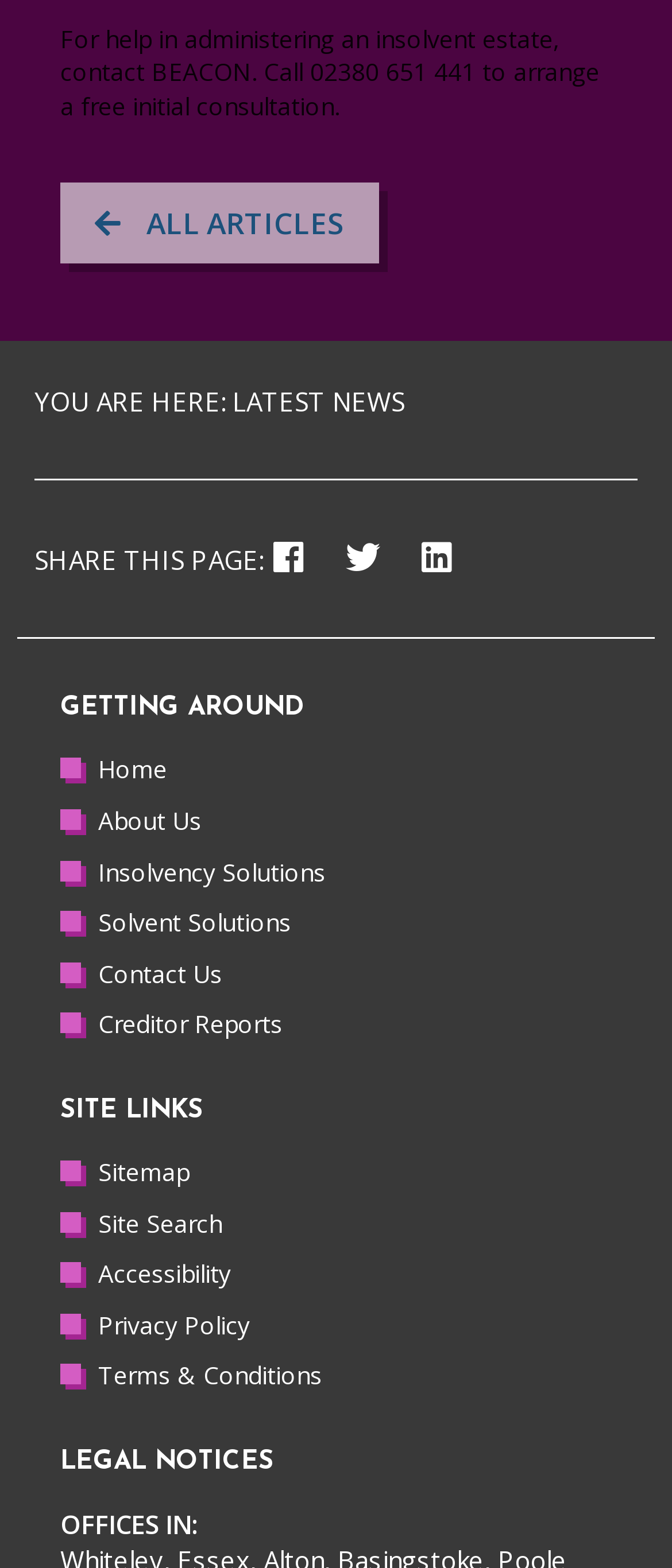Extract the bounding box coordinates for the HTML element that matches this description: "Privacy Policy". The coordinates should be four float numbers between 0 and 1, i.e., [left, top, right, bottom].

[0.09, 0.834, 0.372, 0.855]